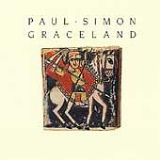Provide a single word or phrase answer to the question: 
Who is the artist of the album?

Paul Simon